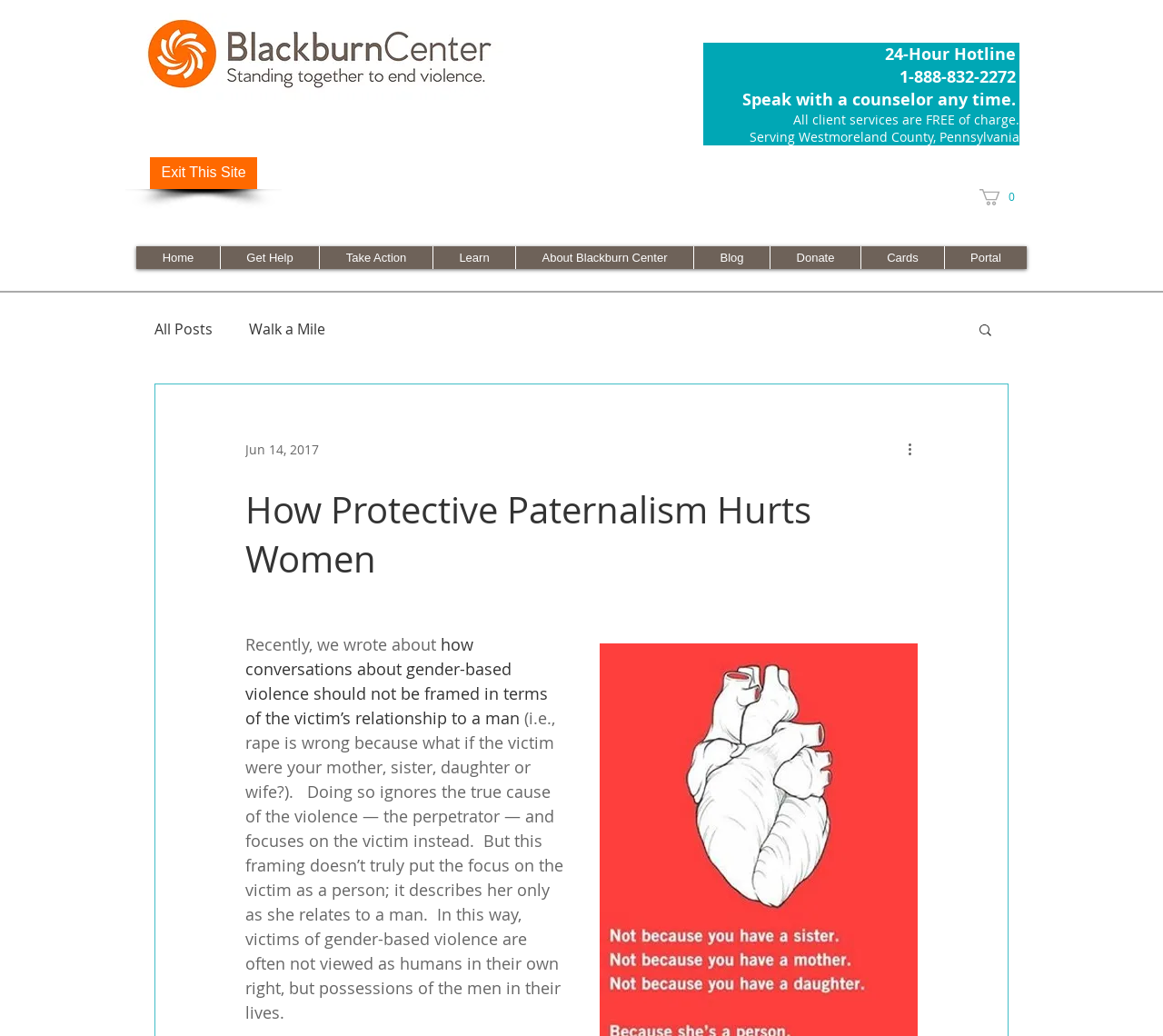Please identify the bounding box coordinates of the element's region that should be clicked to execute the following instruction: "Click on the 'Contact Us' link". The bounding box coordinates must be four float numbers between 0 and 1, i.e., [left, top, right, bottom].

None